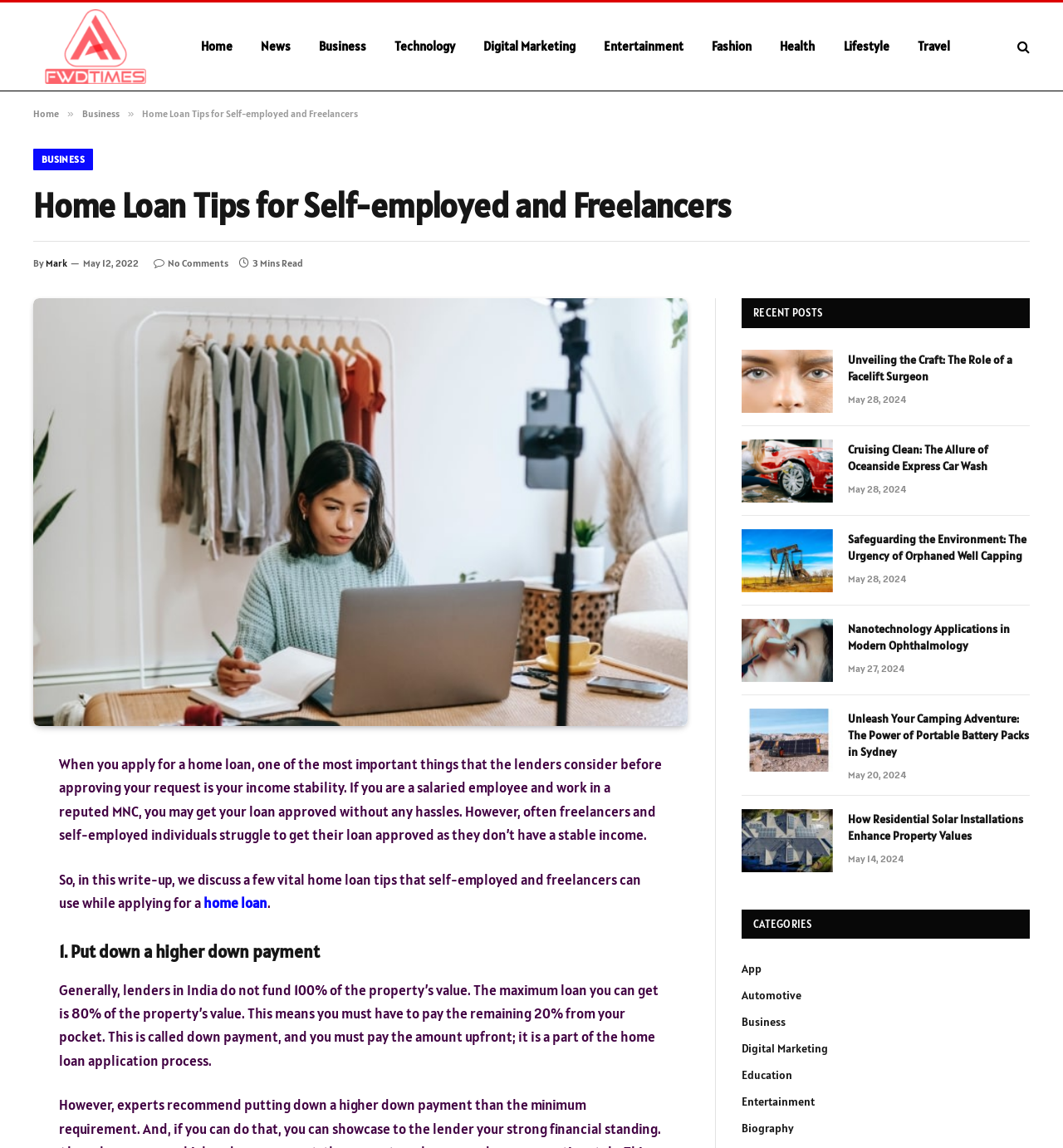Can you pinpoint the bounding box coordinates for the clickable element required for this instruction: "Click on the 'Home' link"? The coordinates should be four float numbers between 0 and 1, i.e., [left, top, right, bottom].

[0.176, 0.002, 0.232, 0.079]